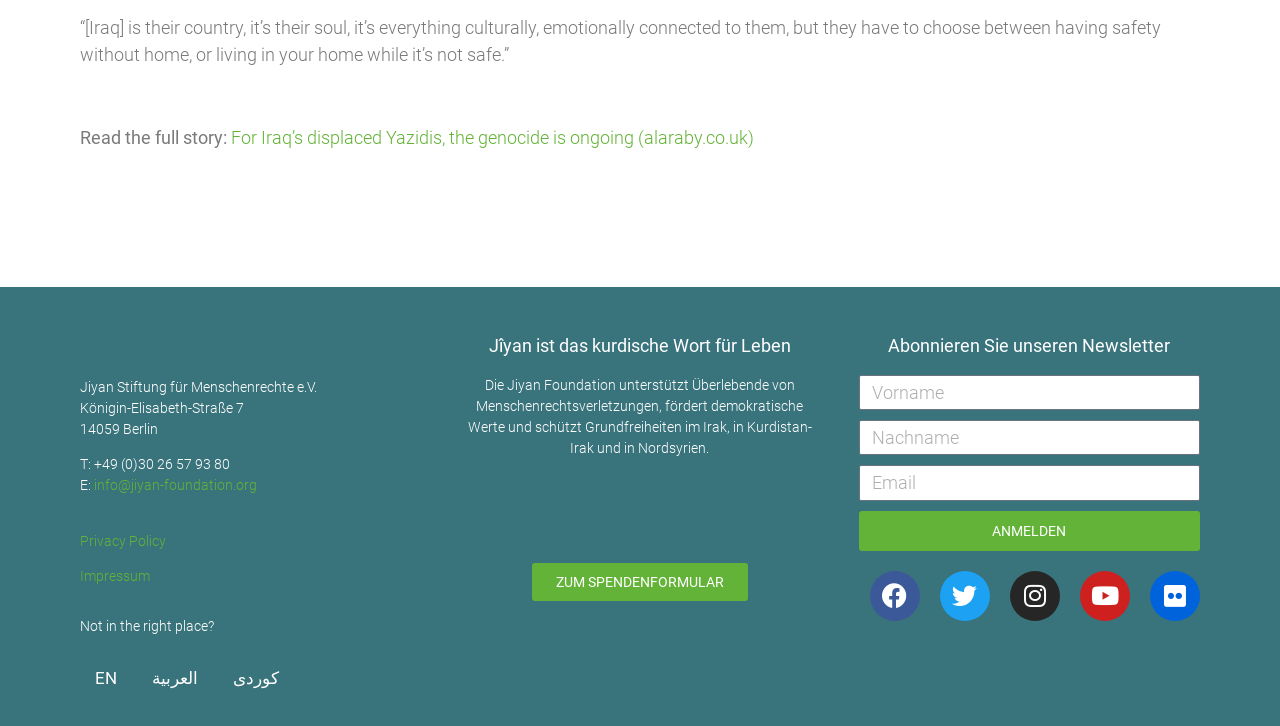Determine the bounding box coordinates in the format (top-left x, top-left y, bottom-right x, bottom-right y). Ensure all values are floating point numbers between 0 and 1. Identify the bounding box of the UI element described by: parent_node: Overcome Fears

None